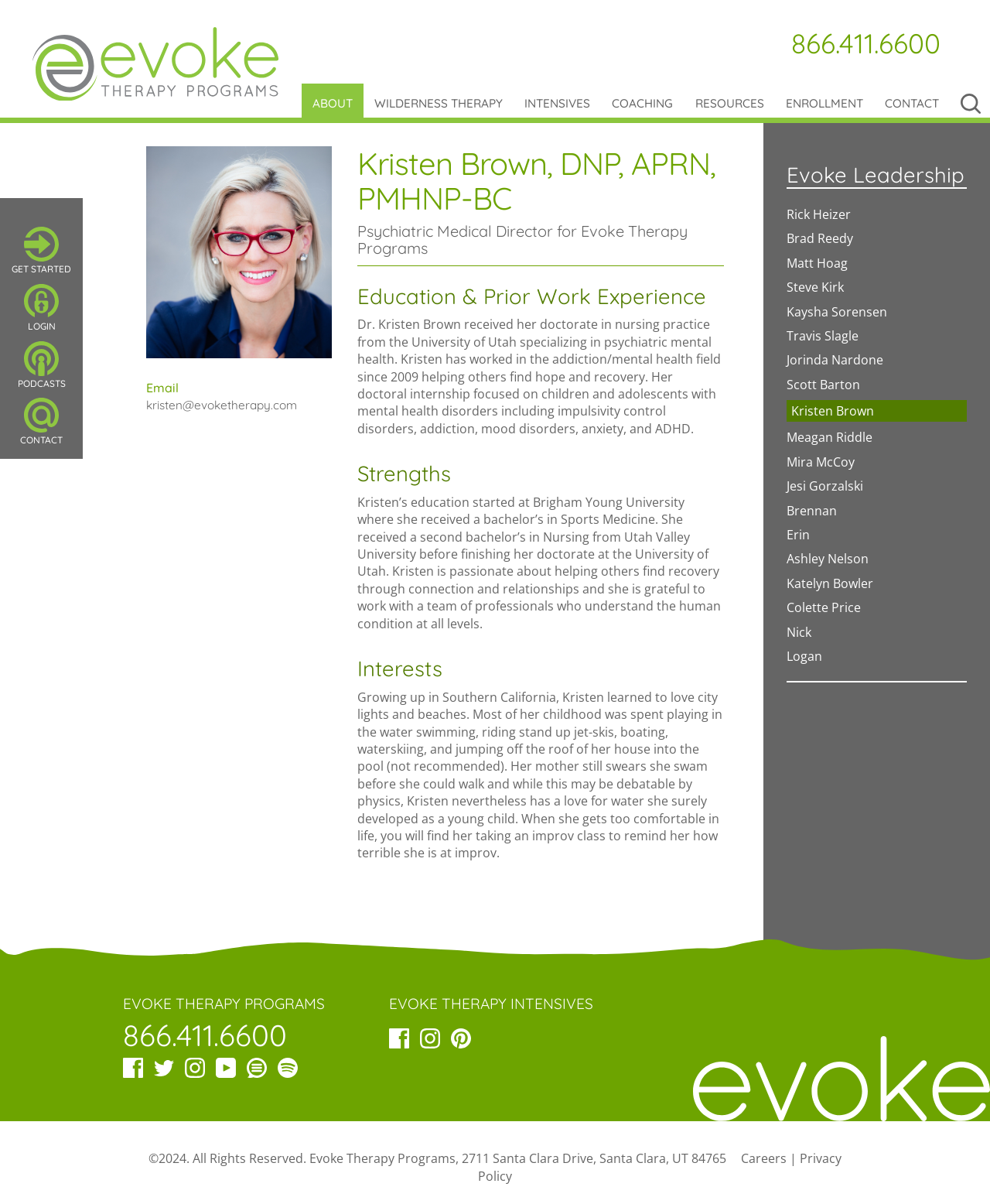What is the phone number to contact Evoke Therapy Programs?
Please use the image to deliver a detailed and complete answer.

The phone number can be found in multiple places on the webpage, including the top navigation menu and the footer section.